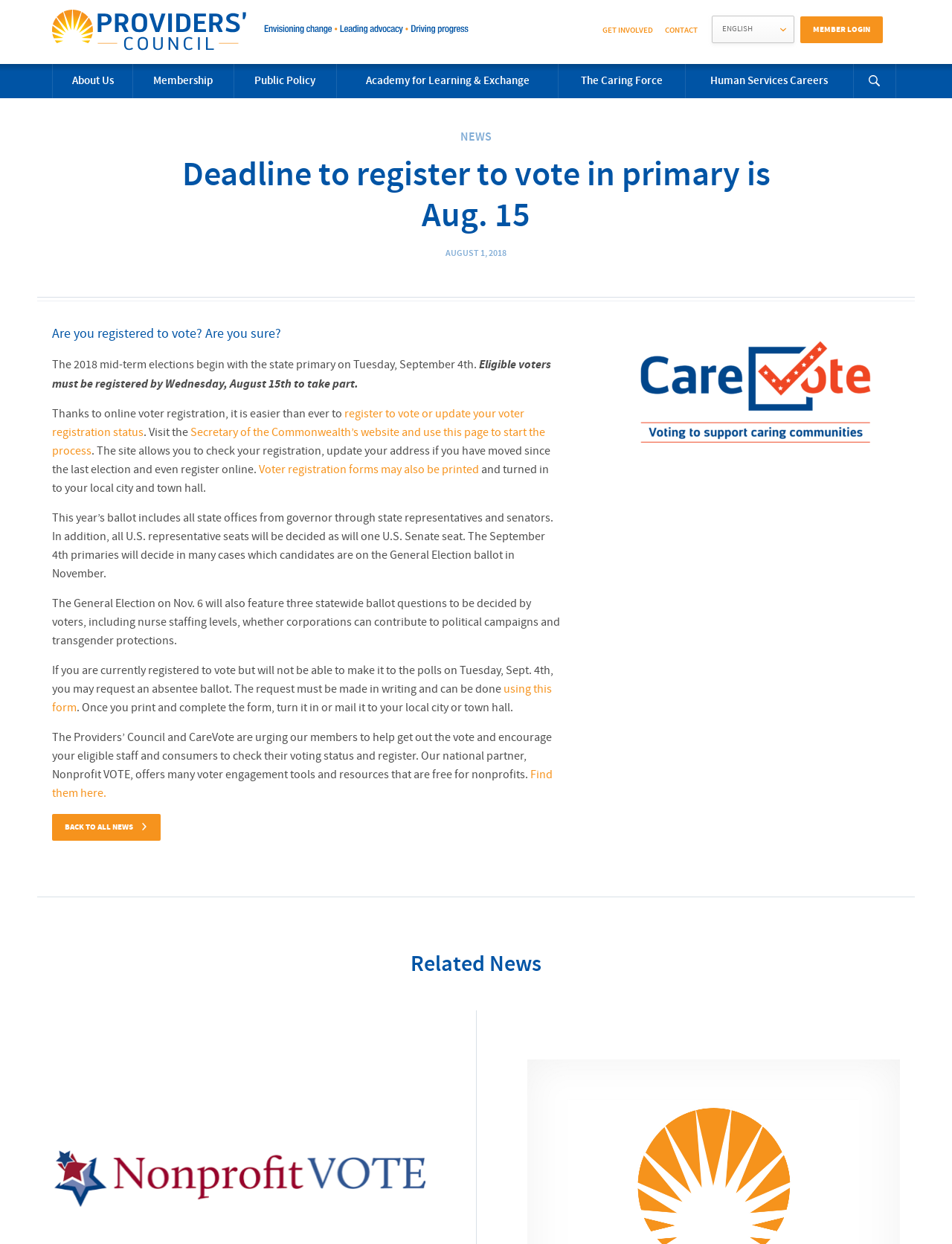Pinpoint the bounding box coordinates of the area that should be clicked to complete the following instruction: "Click the 'GET INVOLVED' link". The coordinates must be given as four float numbers between 0 and 1, i.e., [left, top, right, bottom].

[0.633, 0.02, 0.686, 0.029]